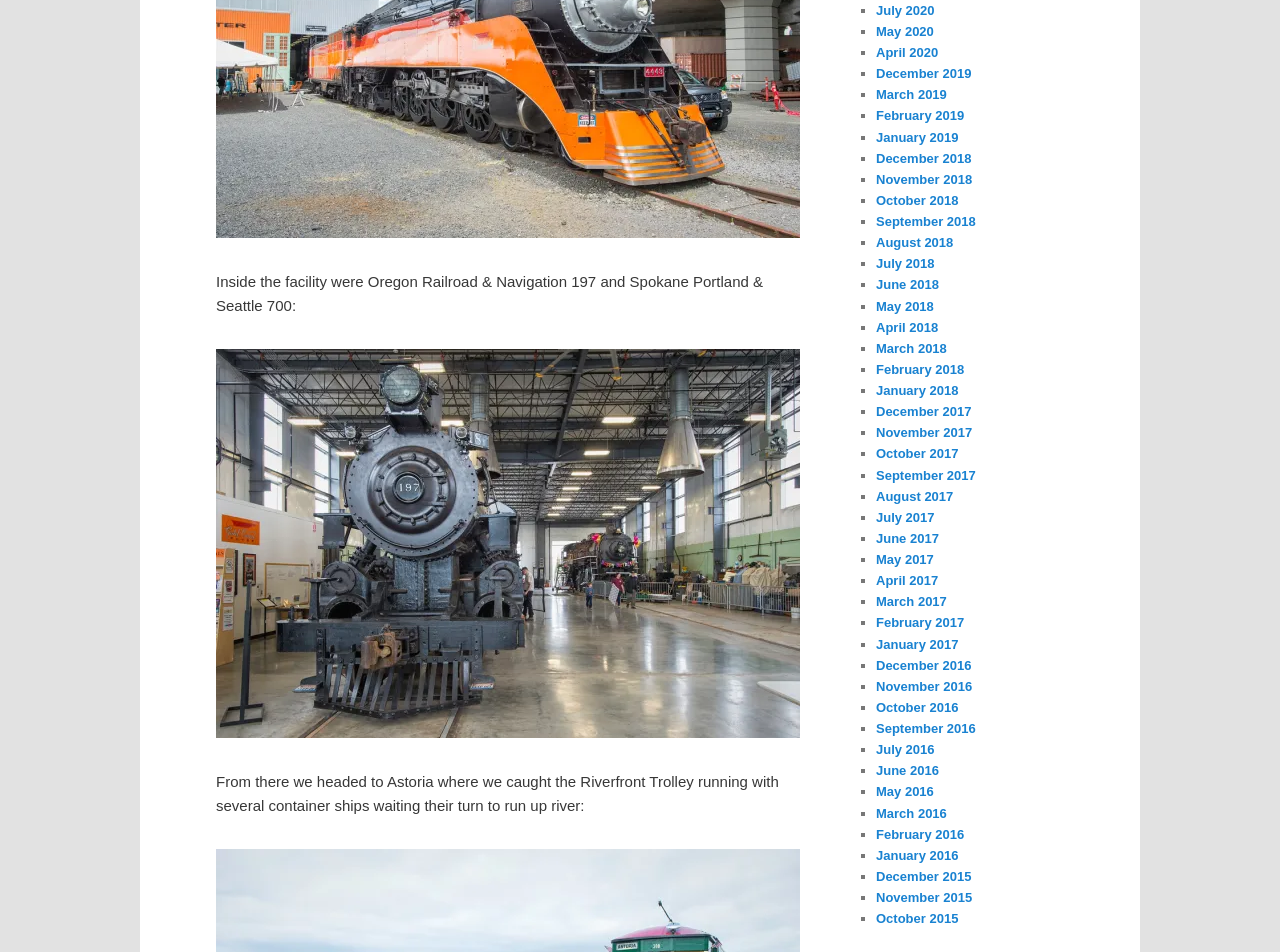Specify the bounding box coordinates of the element's area that should be clicked to execute the given instruction: "Follow the link to SP 4449". The coordinates should be four float numbers between 0 and 1, i.e., [left, top, right, bottom].

[0.169, 0.235, 0.625, 0.253]